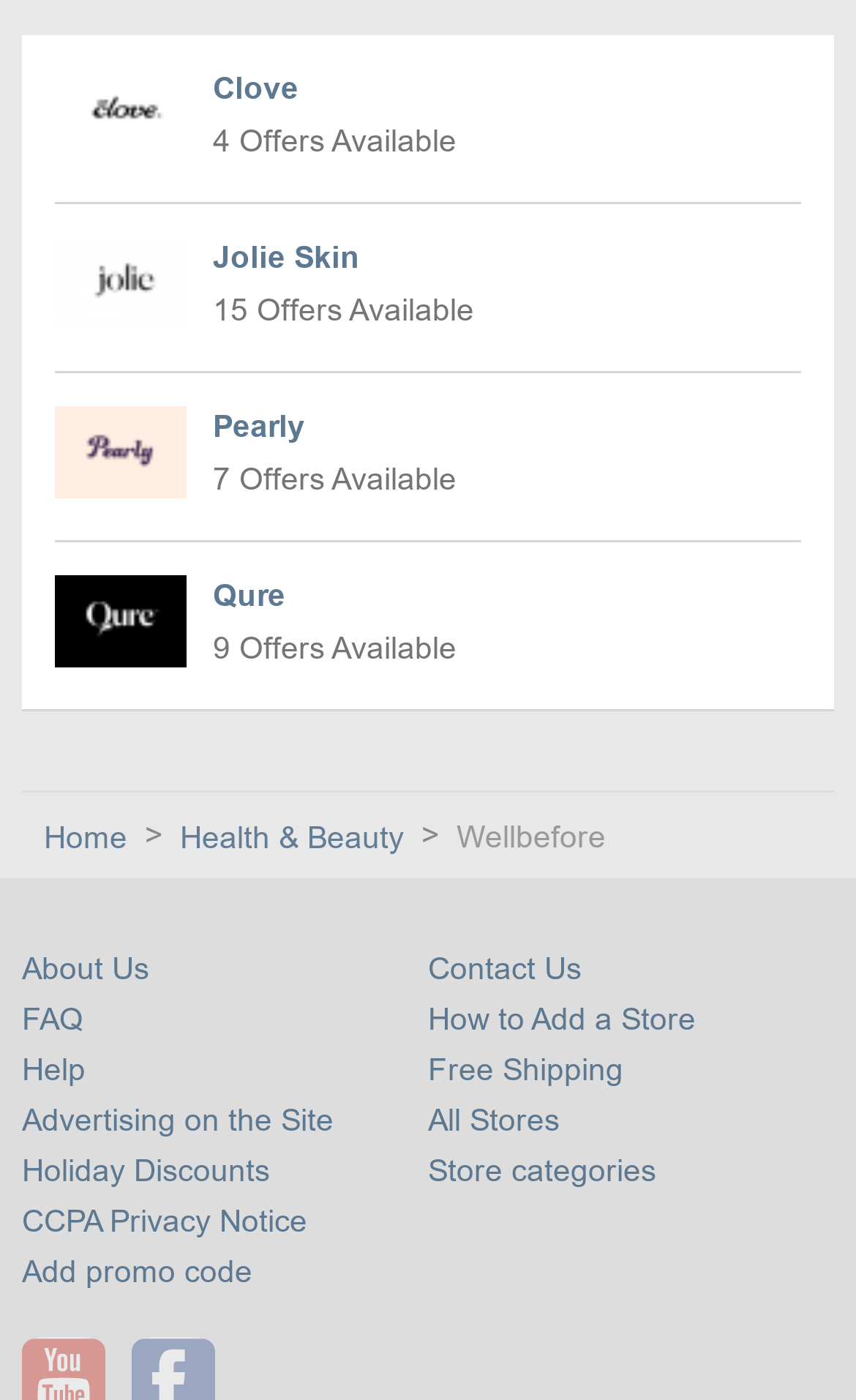What is the purpose of the link 'Add promo code'?
Craft a detailed and extensive response to the question.

The answer can be inferred by looking at the text of the link 'Add promo code', which suggests that the purpose of the link is to allow users to add a promo code.